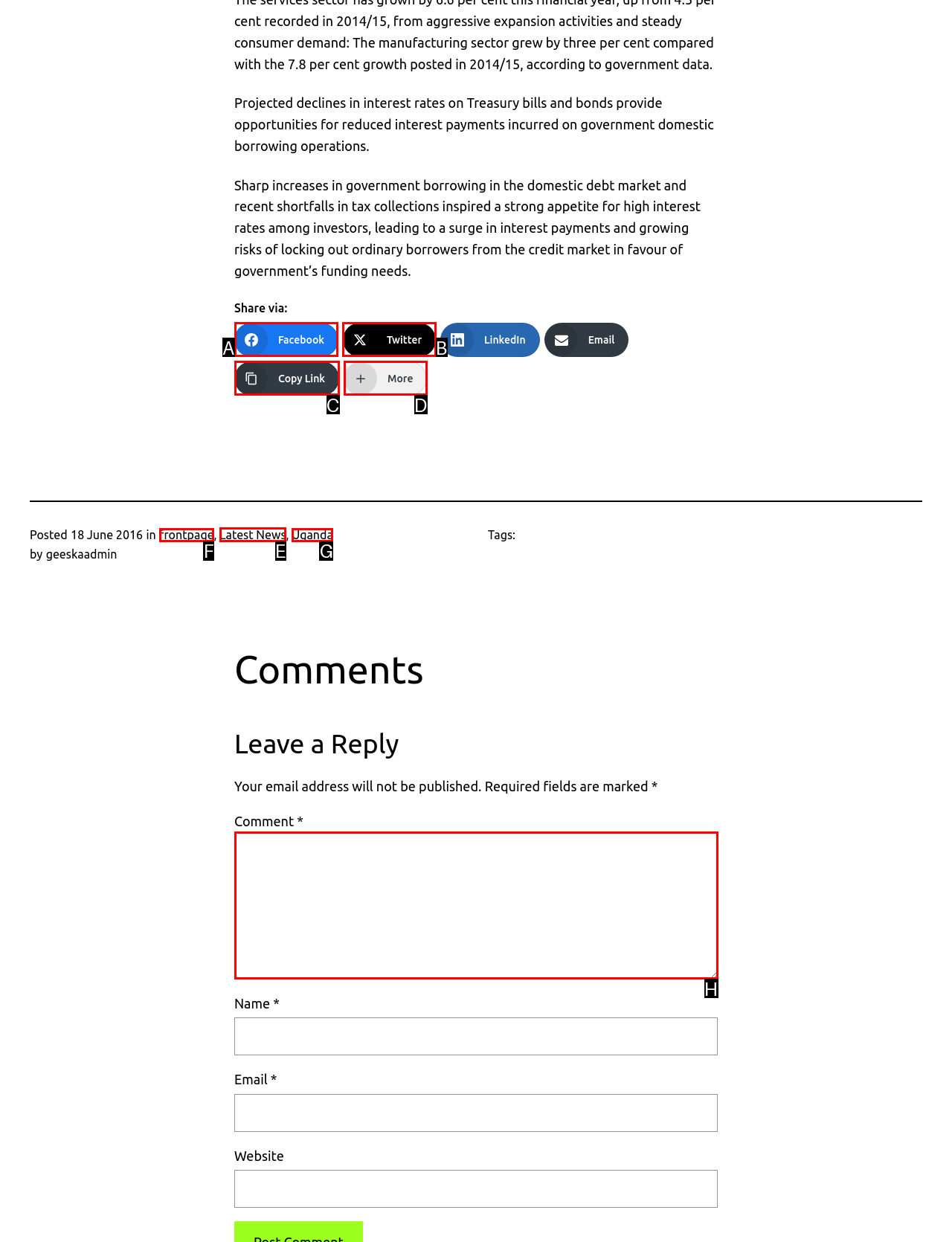Determine which option should be clicked to carry out this task: Click on Latest News
State the letter of the correct choice from the provided options.

E